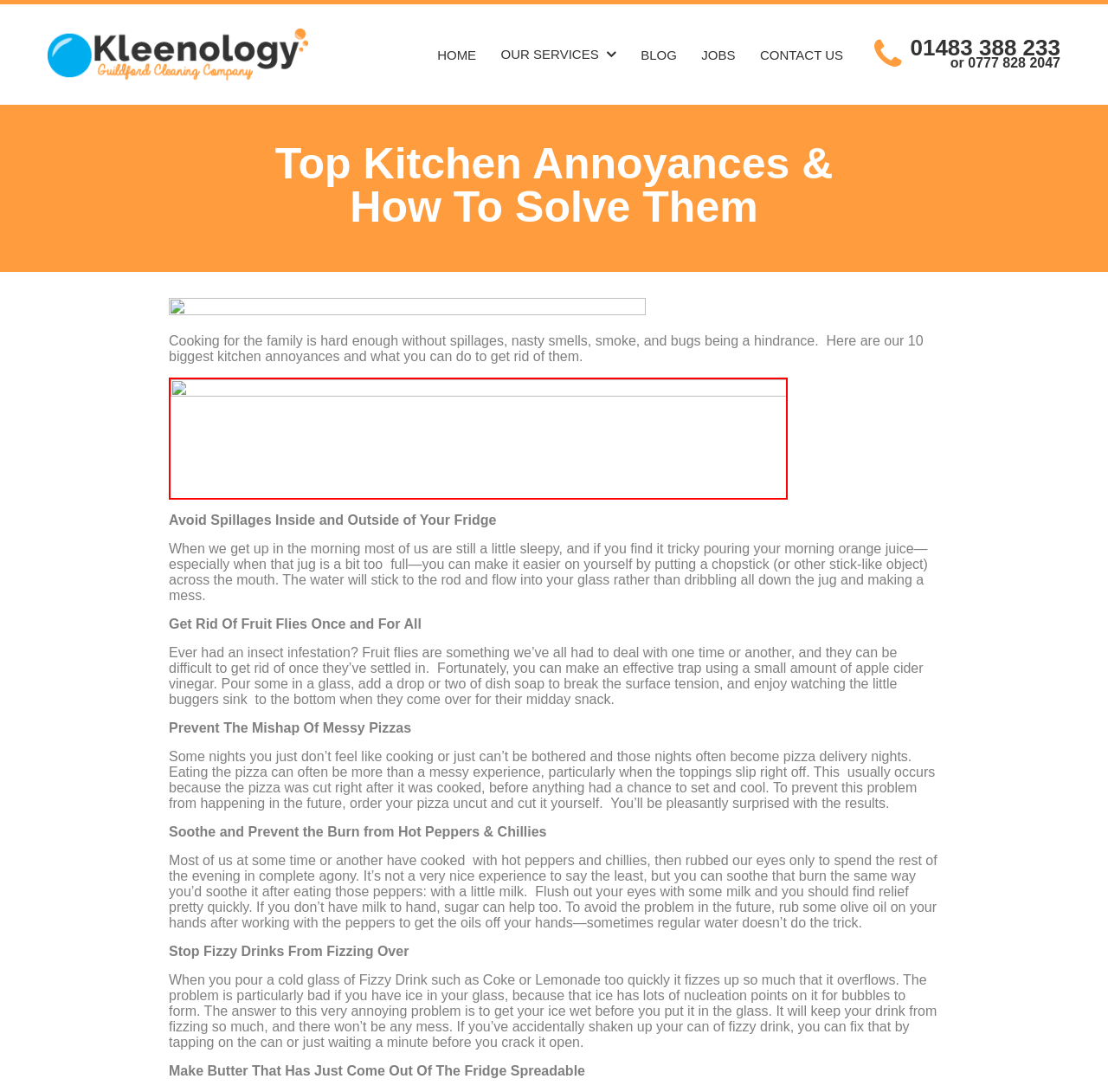What can you use to soothe the burn from hot peppers?
Please provide a comprehensive answer to the question based on the webpage screenshot.

I found the answer by reading the text under the heading 'Soothe and Prevent the Burn from Hot Peppers & Chillies', which suggests that milk or sugar can be used to soothe the burn from hot peppers.